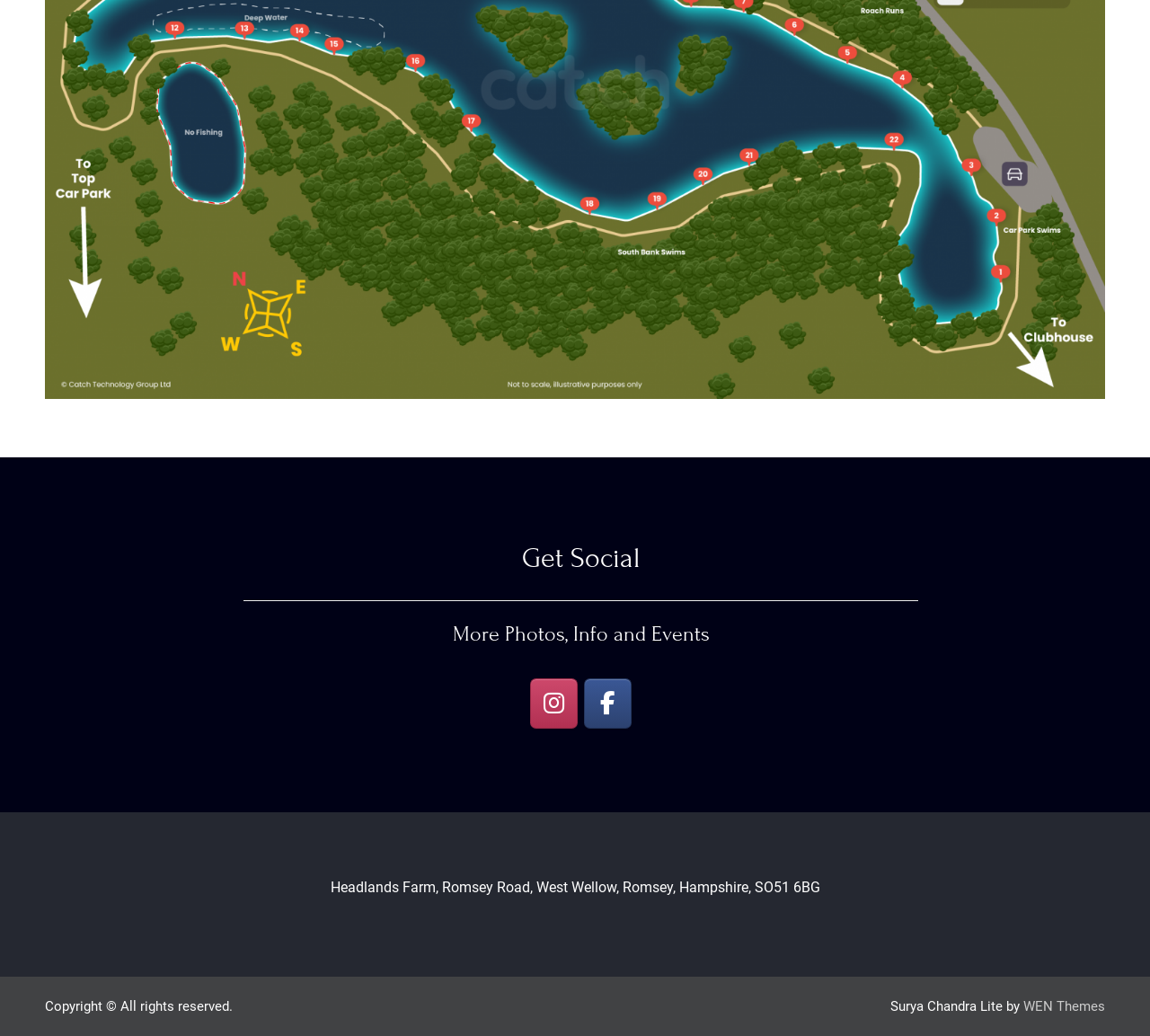Provide a short answer to the following question with just one word or phrase: What is the copyright information at the bottom of the page?

All rights reserved